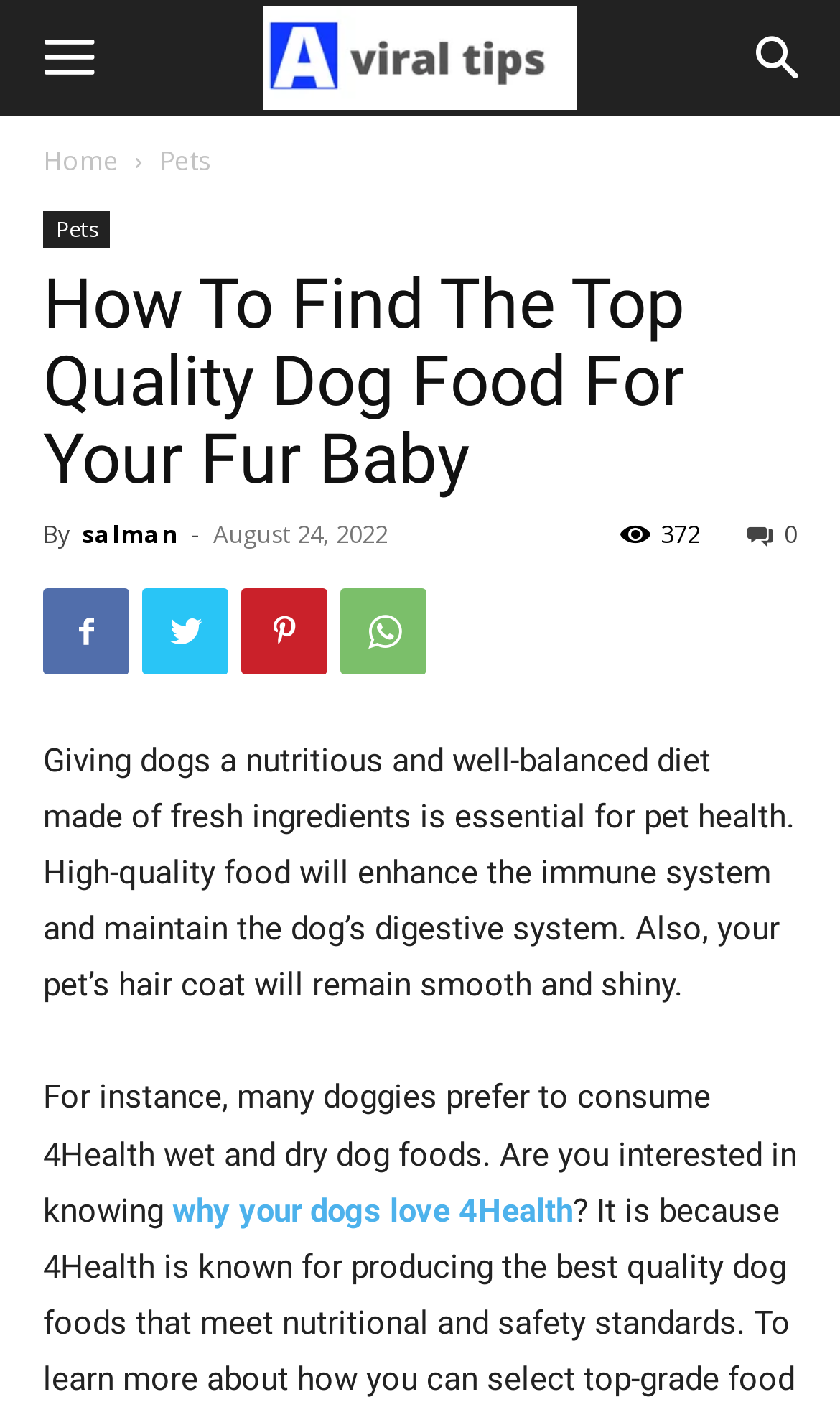Please locate the clickable area by providing the bounding box coordinates to follow this instruction: "Access Responsible Banking".

None